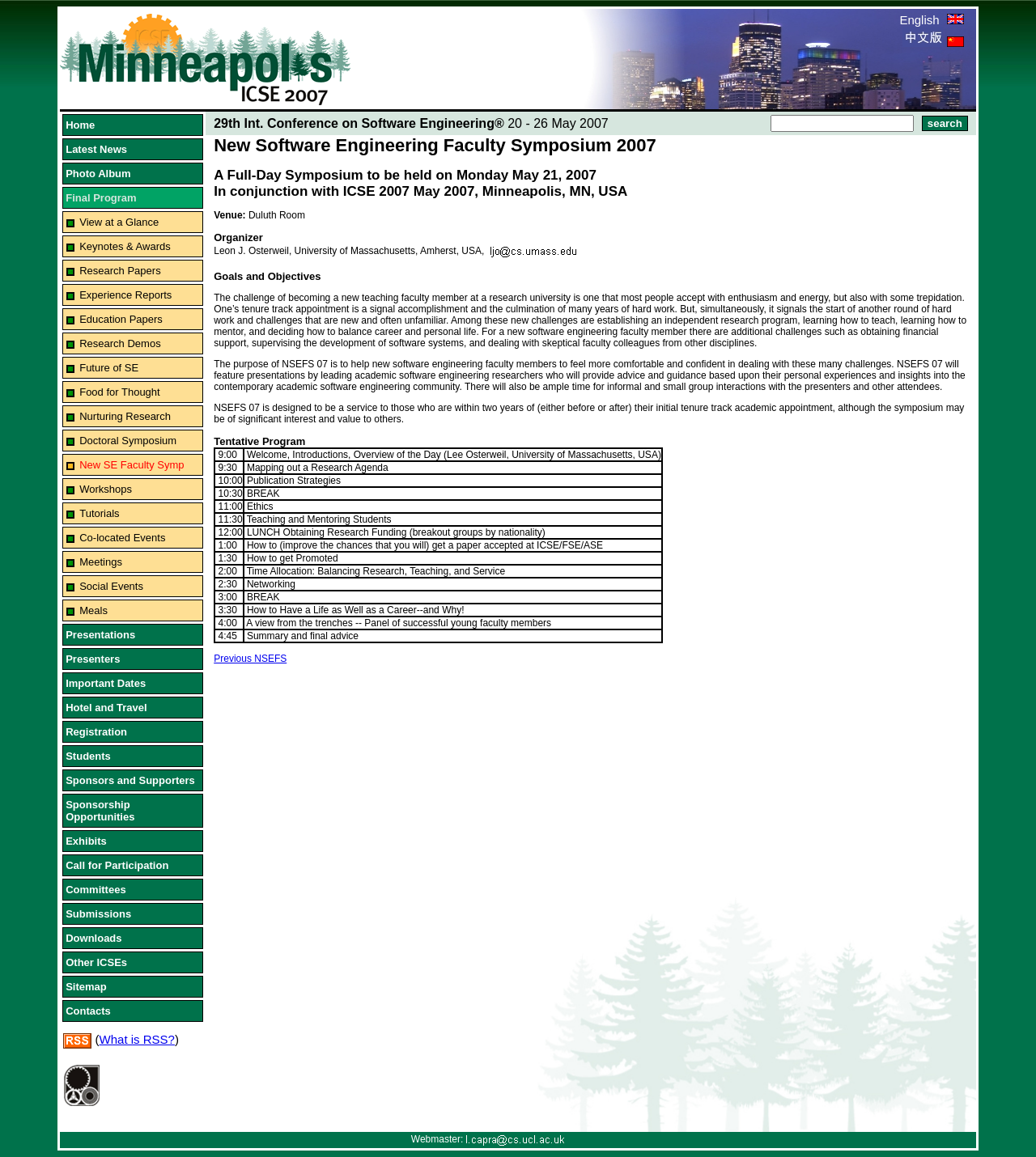Locate the bounding box coordinates of the element that should be clicked to fulfill the instruction: "go to Home".

[0.061, 0.099, 0.195, 0.117]